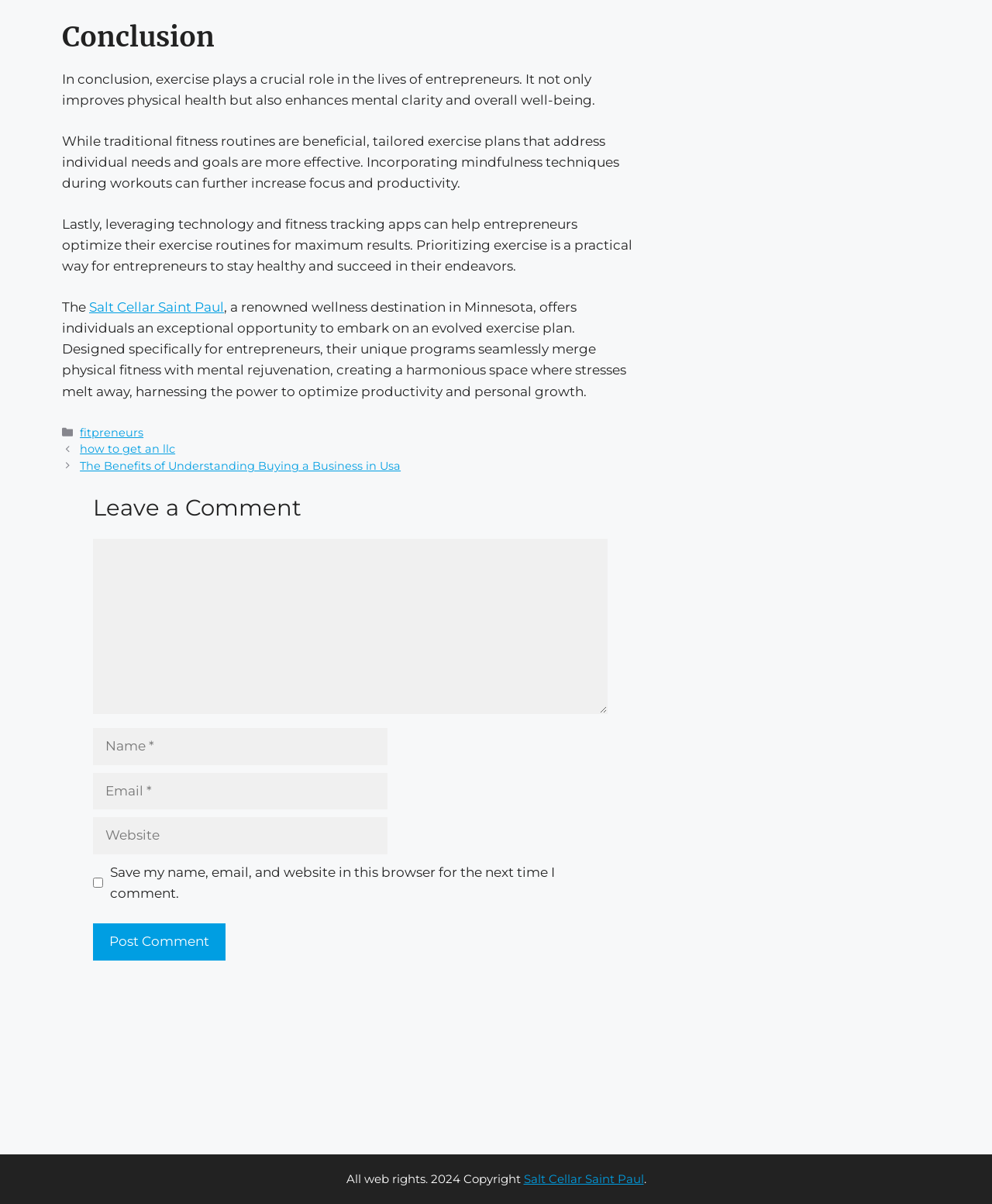Predict the bounding box for the UI component with the following description: "parent_node: Comment name="author" placeholder="Name *"".

[0.094, 0.605, 0.391, 0.635]